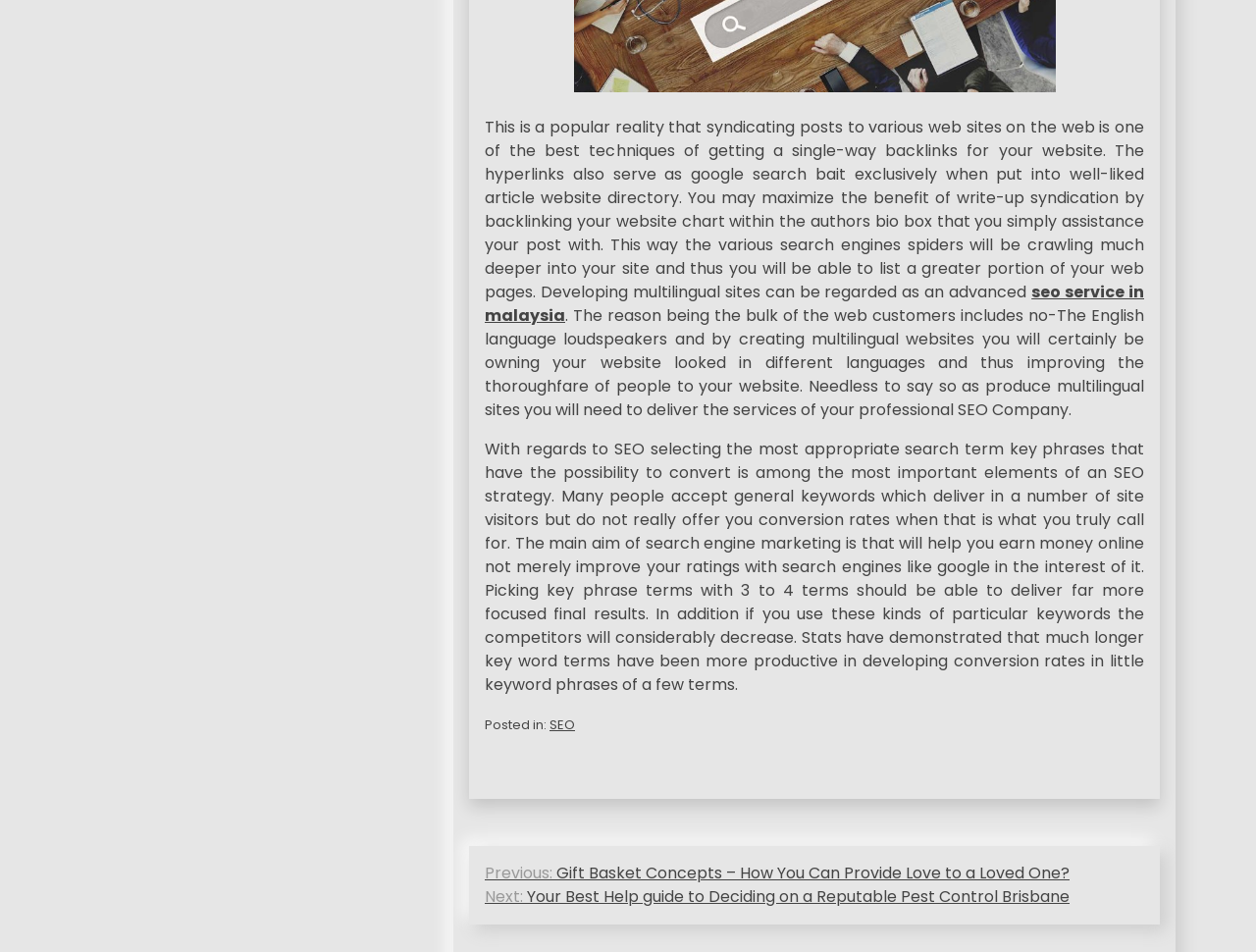Give the bounding box coordinates for the element described as: "Back to Gift ideas".

None